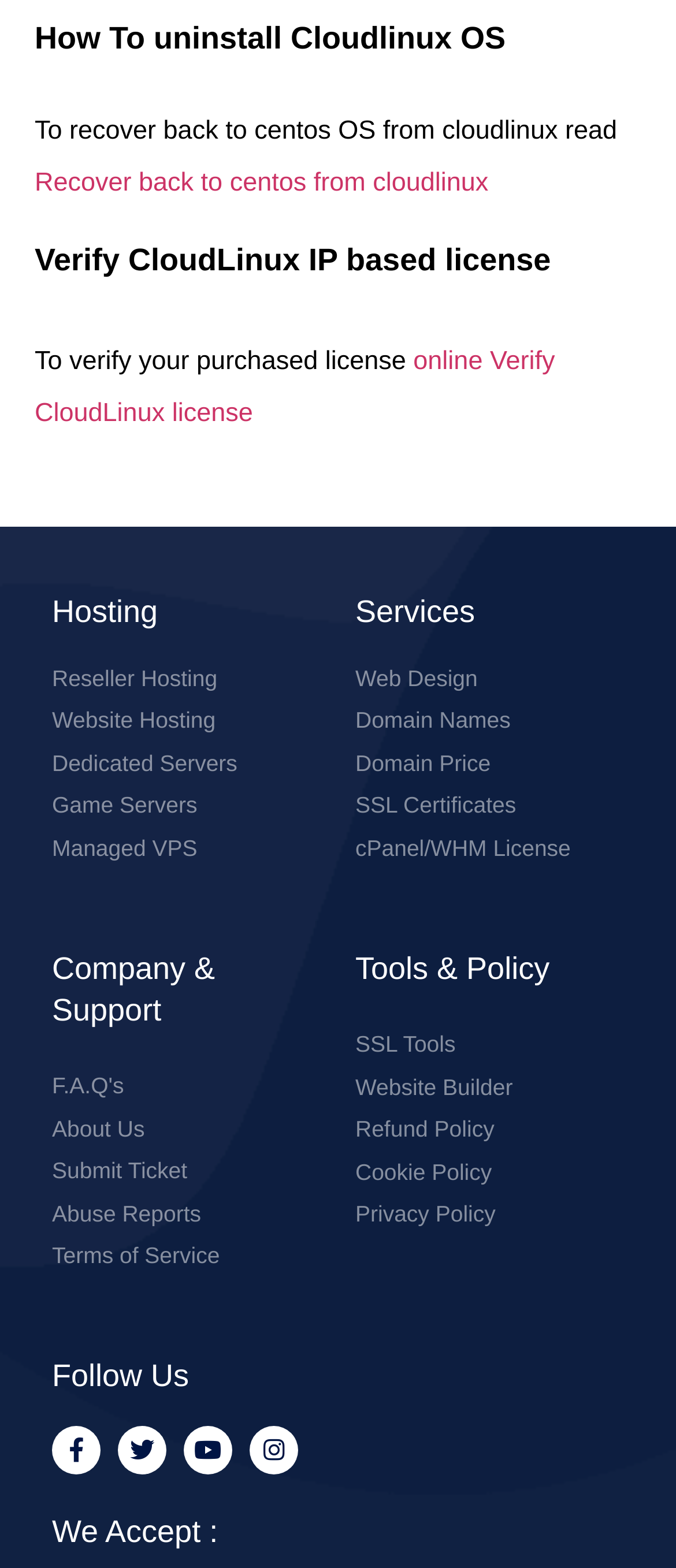How can I get support?
Please provide a detailed answer to the question.

The webpage provides support through various means, including F.A.Q's, submitting a ticket, and reporting abuse, as indicated by the links under the 'Company & Support' section.